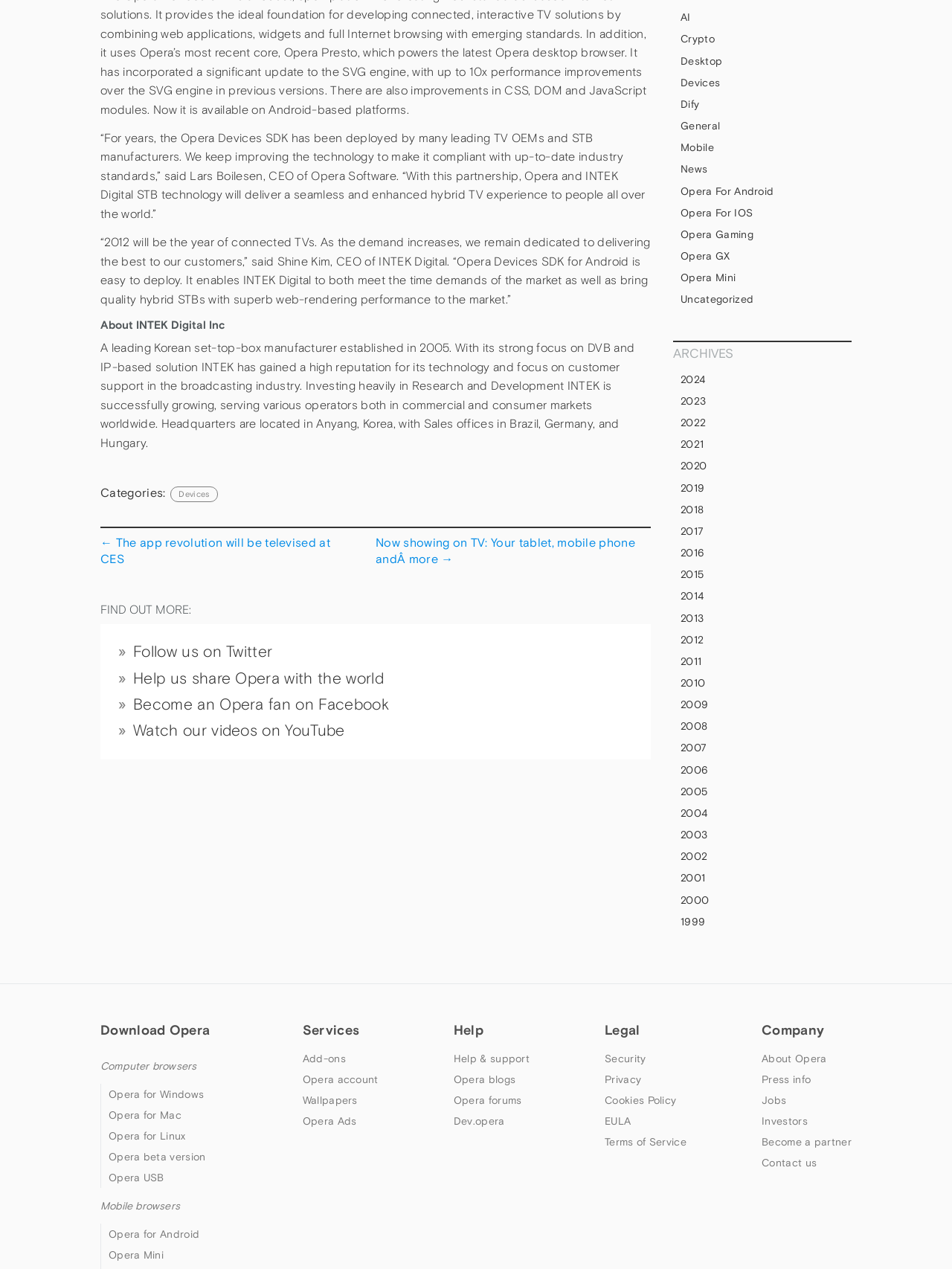Using the provided element description, identify the bounding box coordinates as (top-left x, top-left y, bottom-right x, bottom-right y). Ensure all values are between 0 and 1. Description: Watch our videos on YouTube

[0.14, 0.569, 0.362, 0.583]